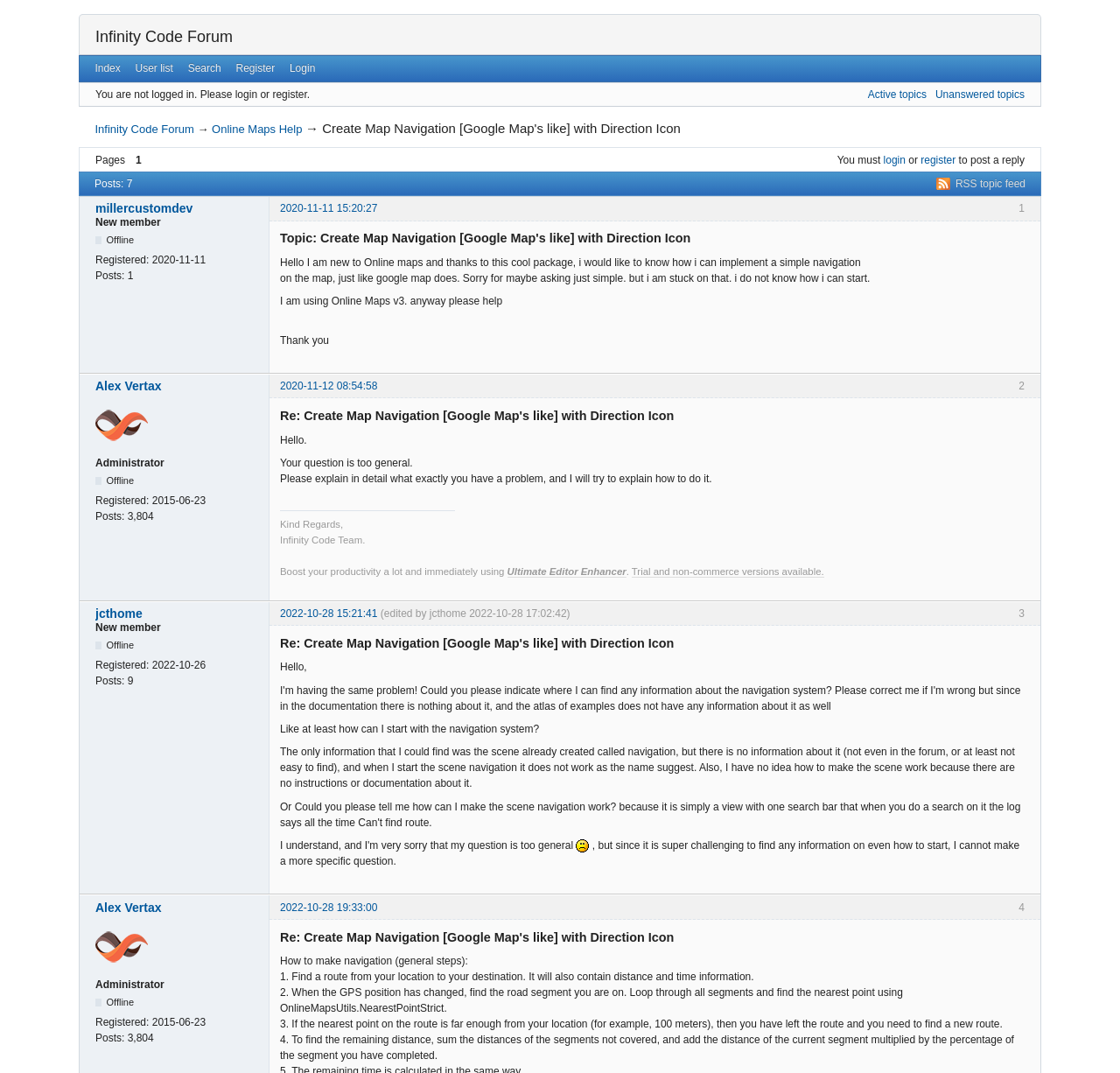Please determine the bounding box coordinates of the element to click in order to execute the following instruction: "reply to the post". The coordinates should be four float numbers between 0 and 1, specified as [left, top, right, bottom].

[0.25, 0.404, 0.274, 0.416]